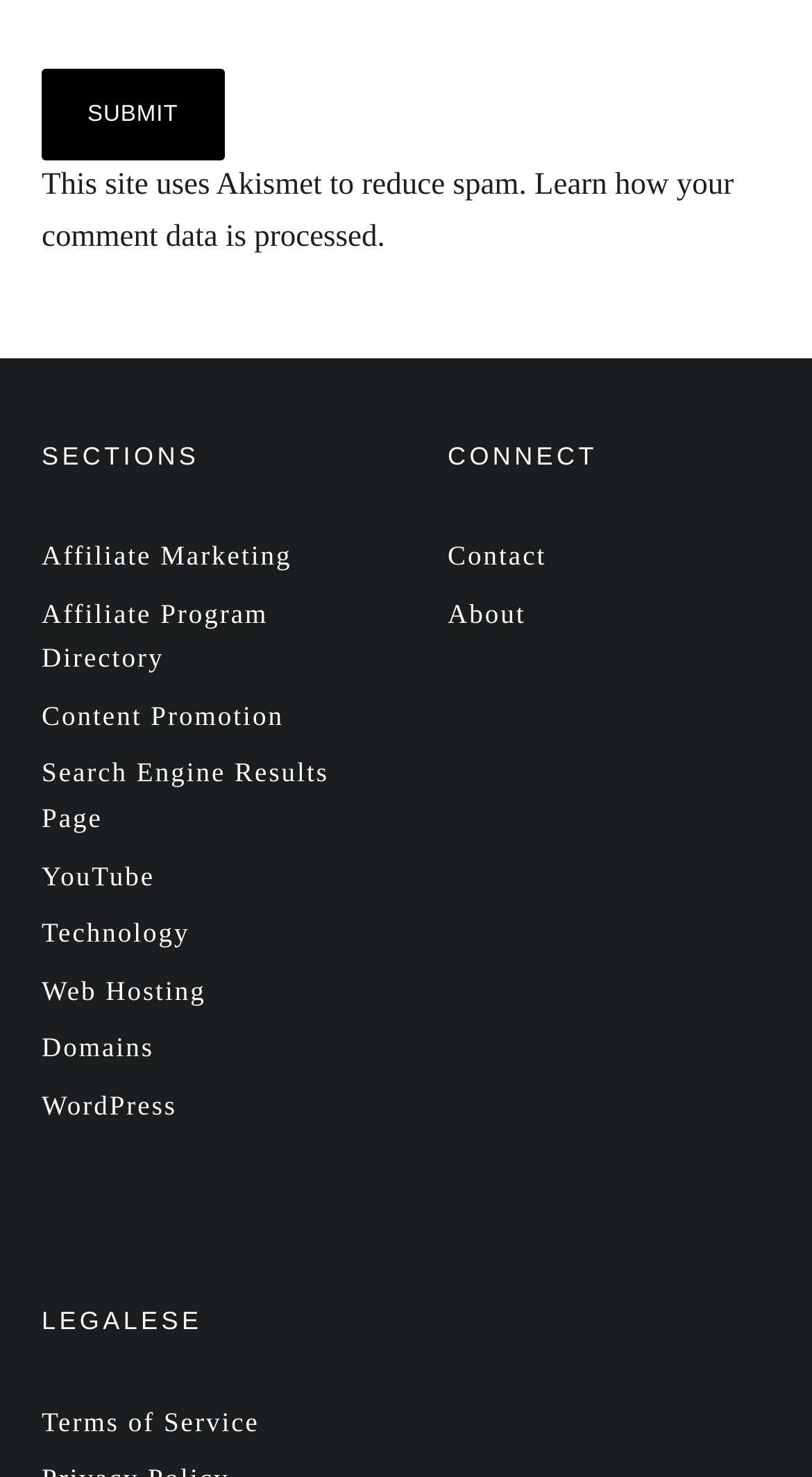Show me the bounding box coordinates of the clickable region to achieve the task as per the instruction: "View Terms of Service".

[0.051, 0.952, 0.32, 0.973]